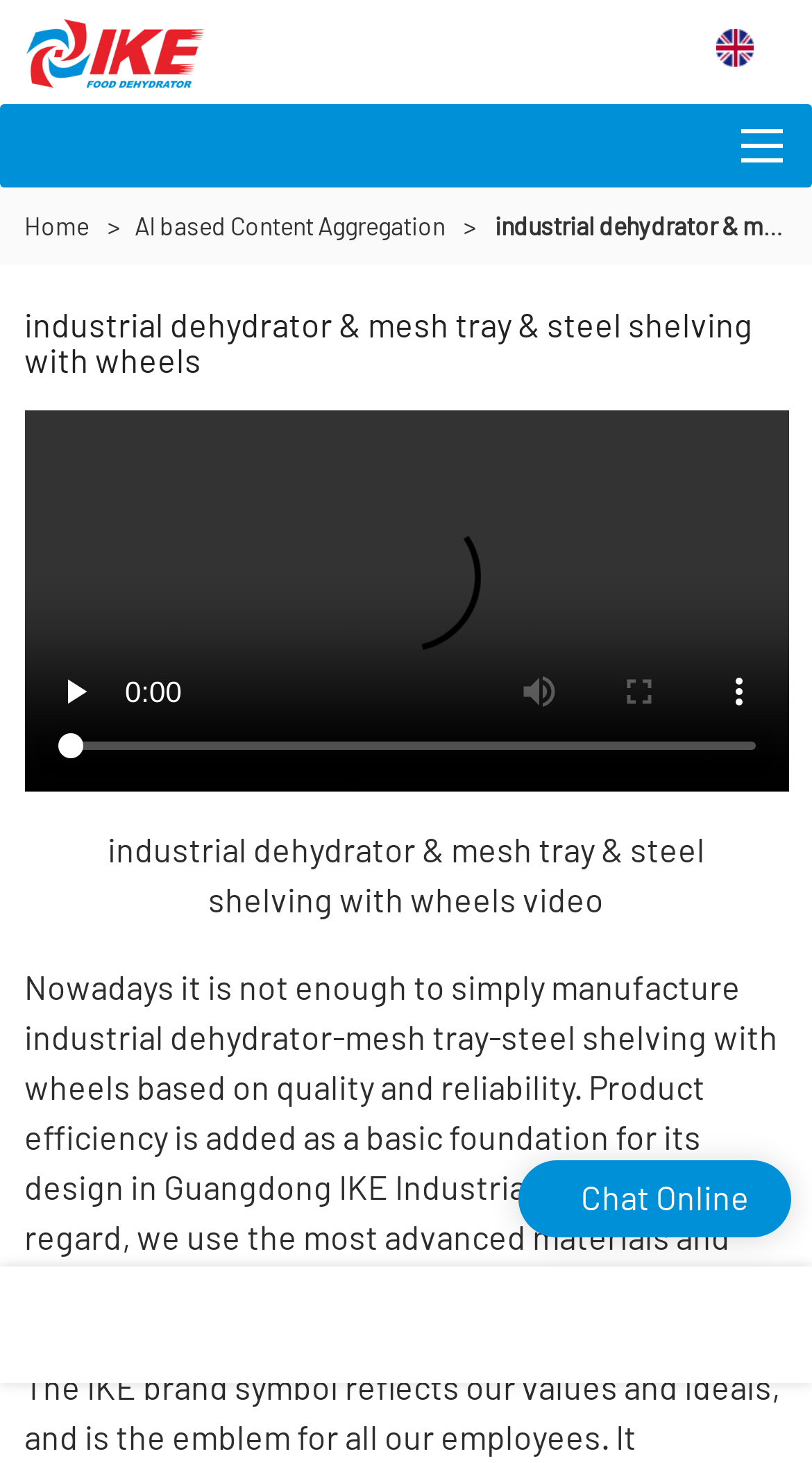How many links are there at the bottom?
Please give a well-detailed answer to the question.

There are four links at the bottom of the webpage, each with no text, but with different bounding box coordinates.